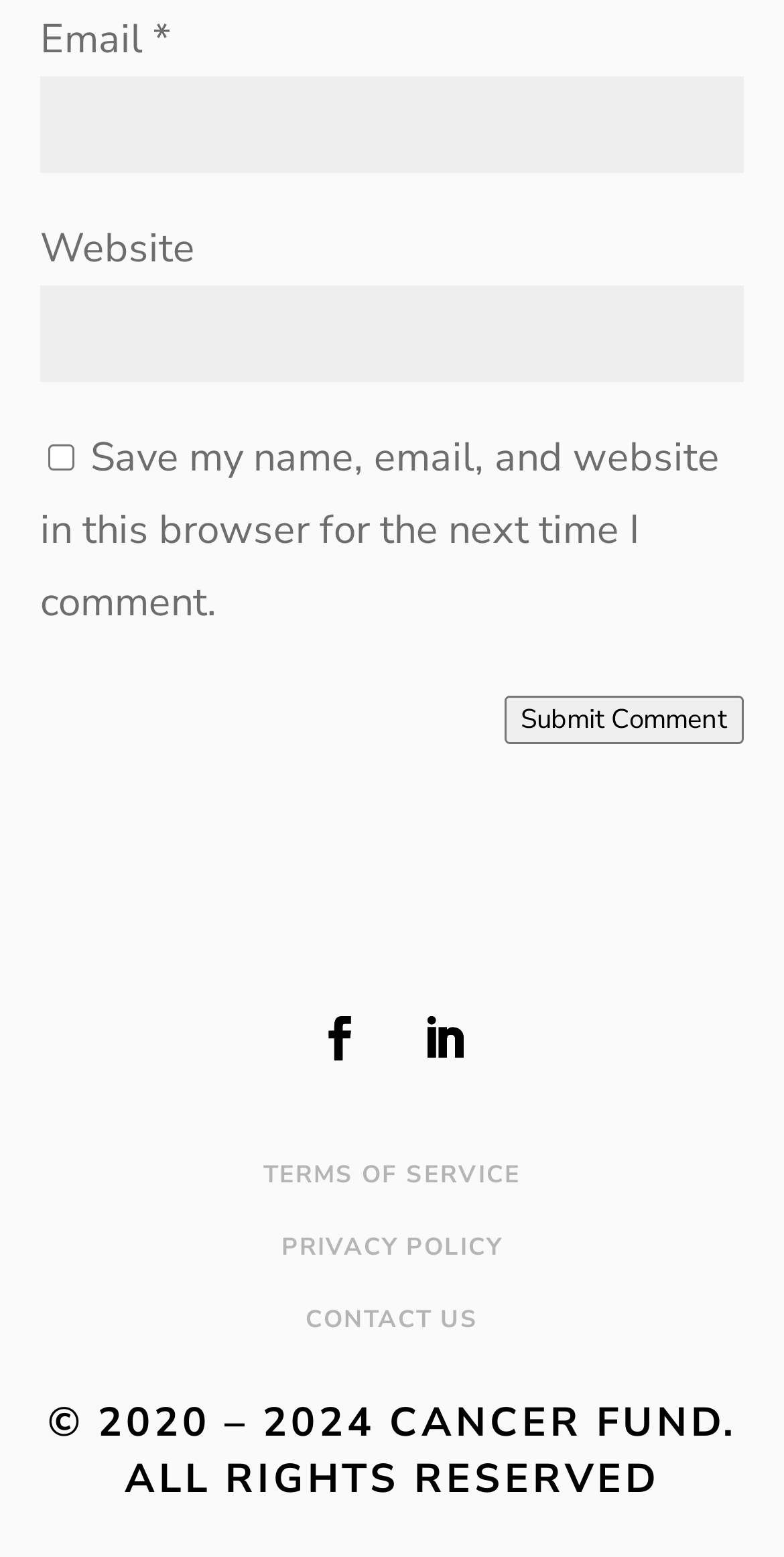What is the purpose of the checkbox?
Using the image as a reference, give an elaborate response to the question.

The checkbox is labeled 'Save my name, email, and website in this browser for the next time I comment.' This suggests that its purpose is to save the user's comment information for future use.